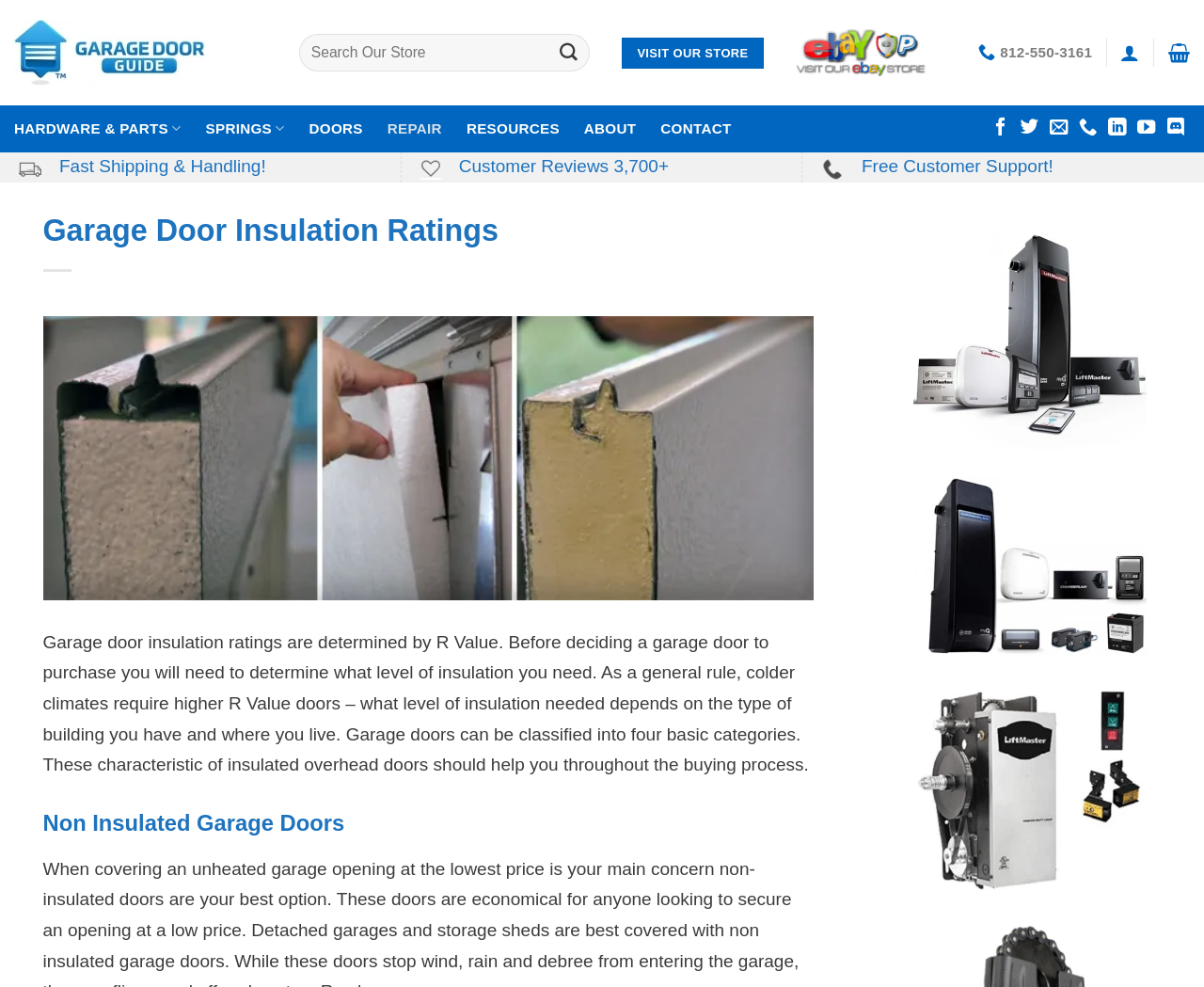Please specify the coordinates of the bounding box for the element that should be clicked to carry out this instruction: "Check customer reviews". The coordinates must be four float numbers between 0 and 1, formatted as [left, top, right, bottom].

[0.381, 0.158, 0.555, 0.178]